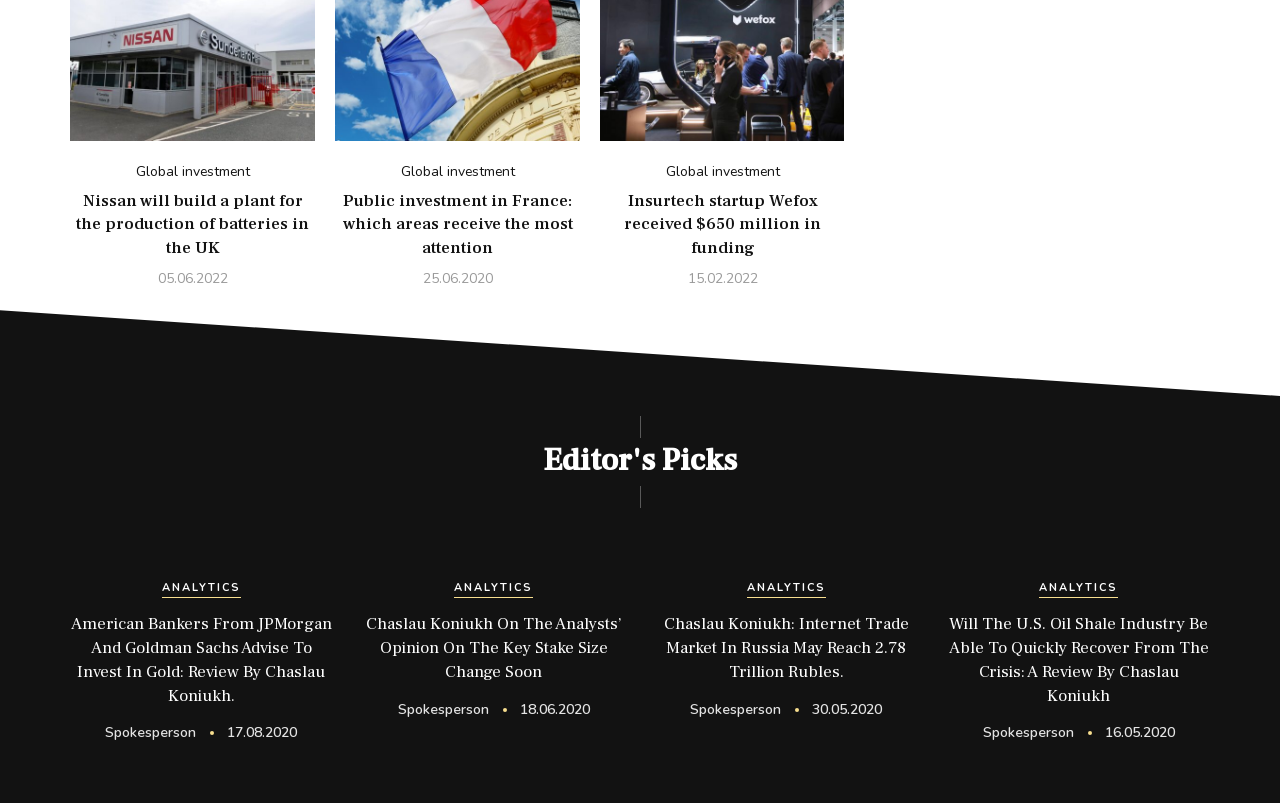Please identify the bounding box coordinates of the element that needs to be clicked to execute the following command: "View 'Editor's Picks'". Provide the bounding box using four float numbers between 0 and 1, formatted as [left, top, right, bottom].

[0.424, 0.553, 0.599, 0.605]